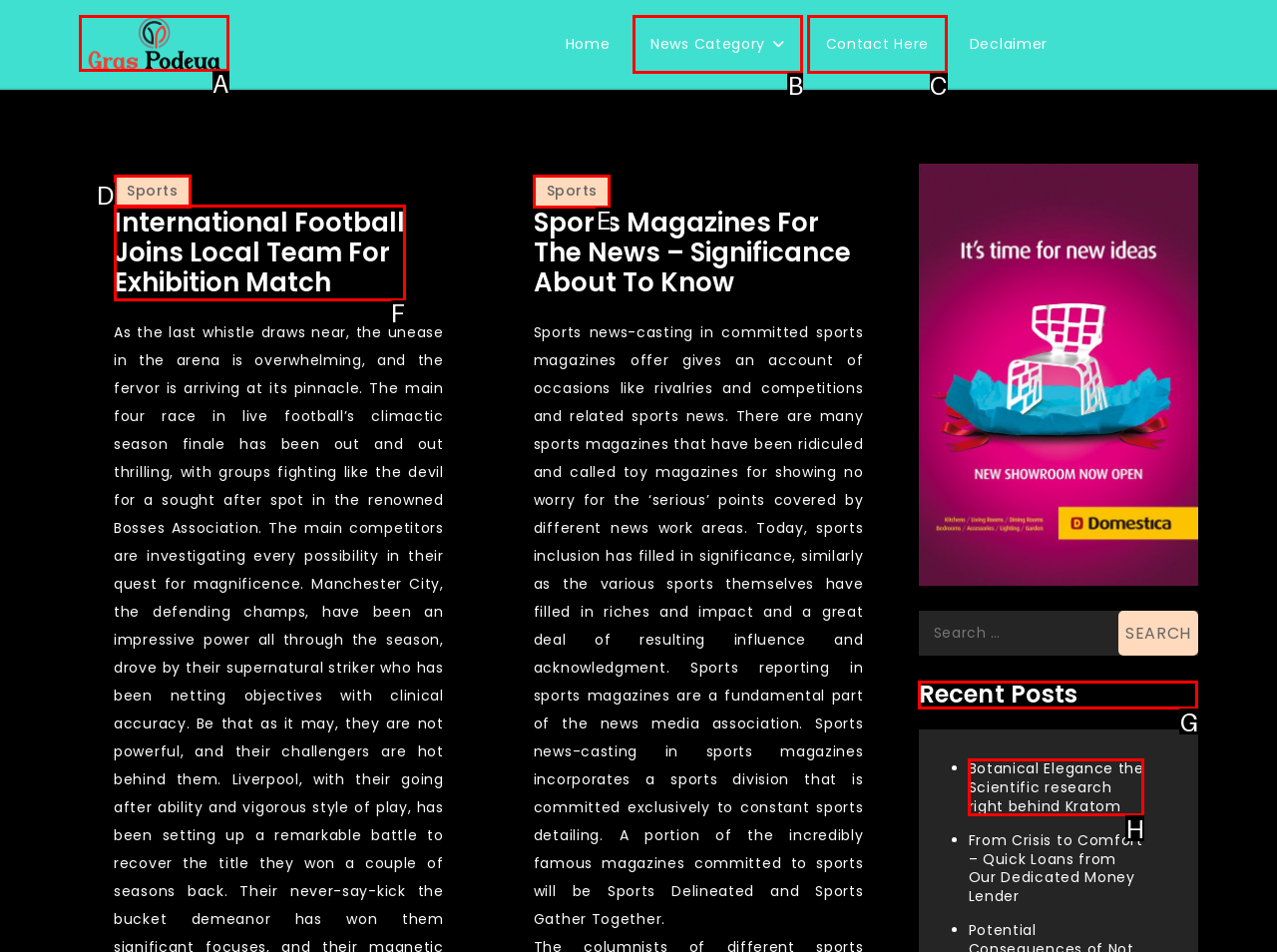Select the correct UI element to complete the task: Check the 'Recent Posts'
Please provide the letter of the chosen option.

G